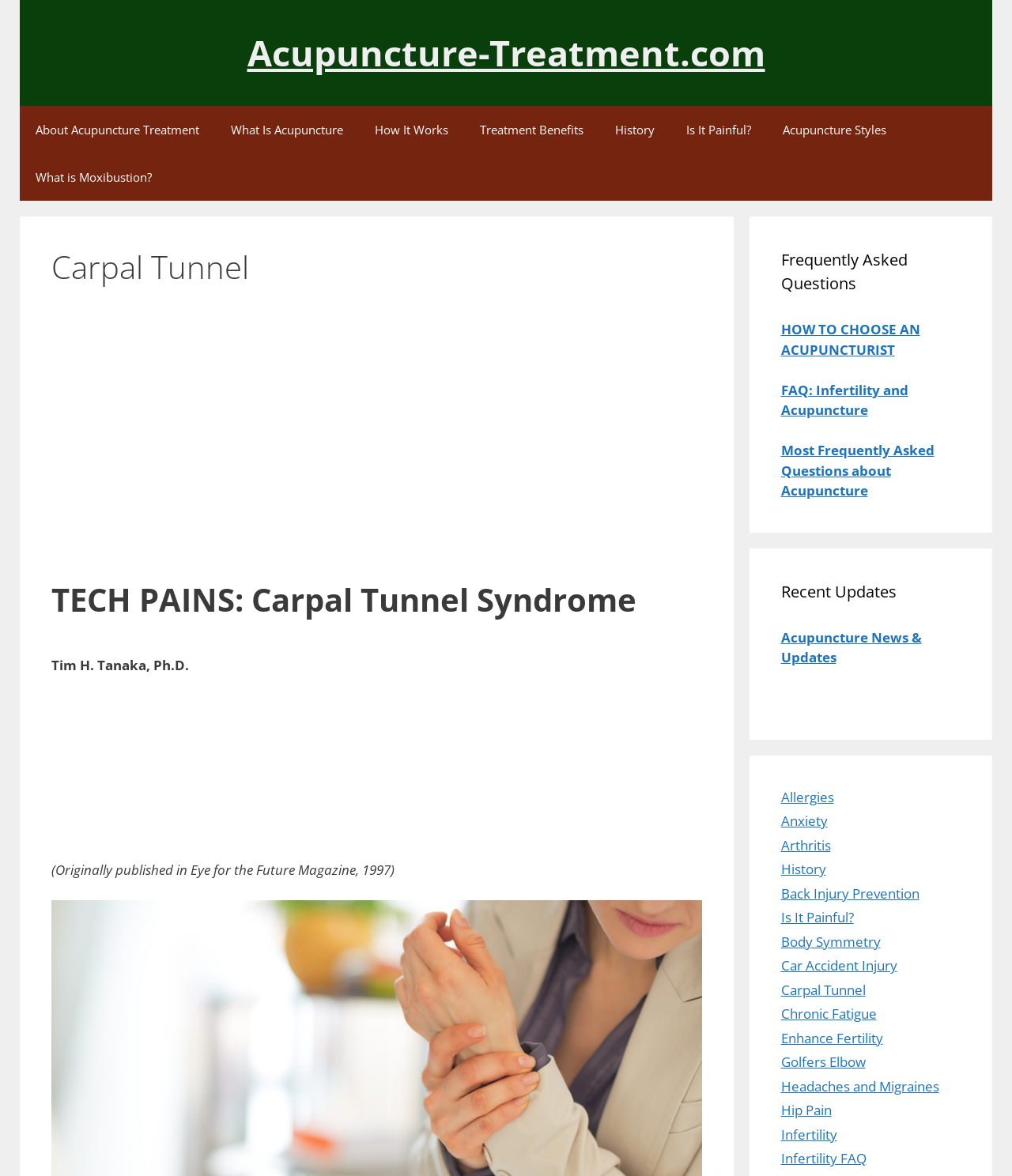What type of content is presented in the complementary section?
Please use the visual content to give a single word or phrase answer.

FAQs and updates